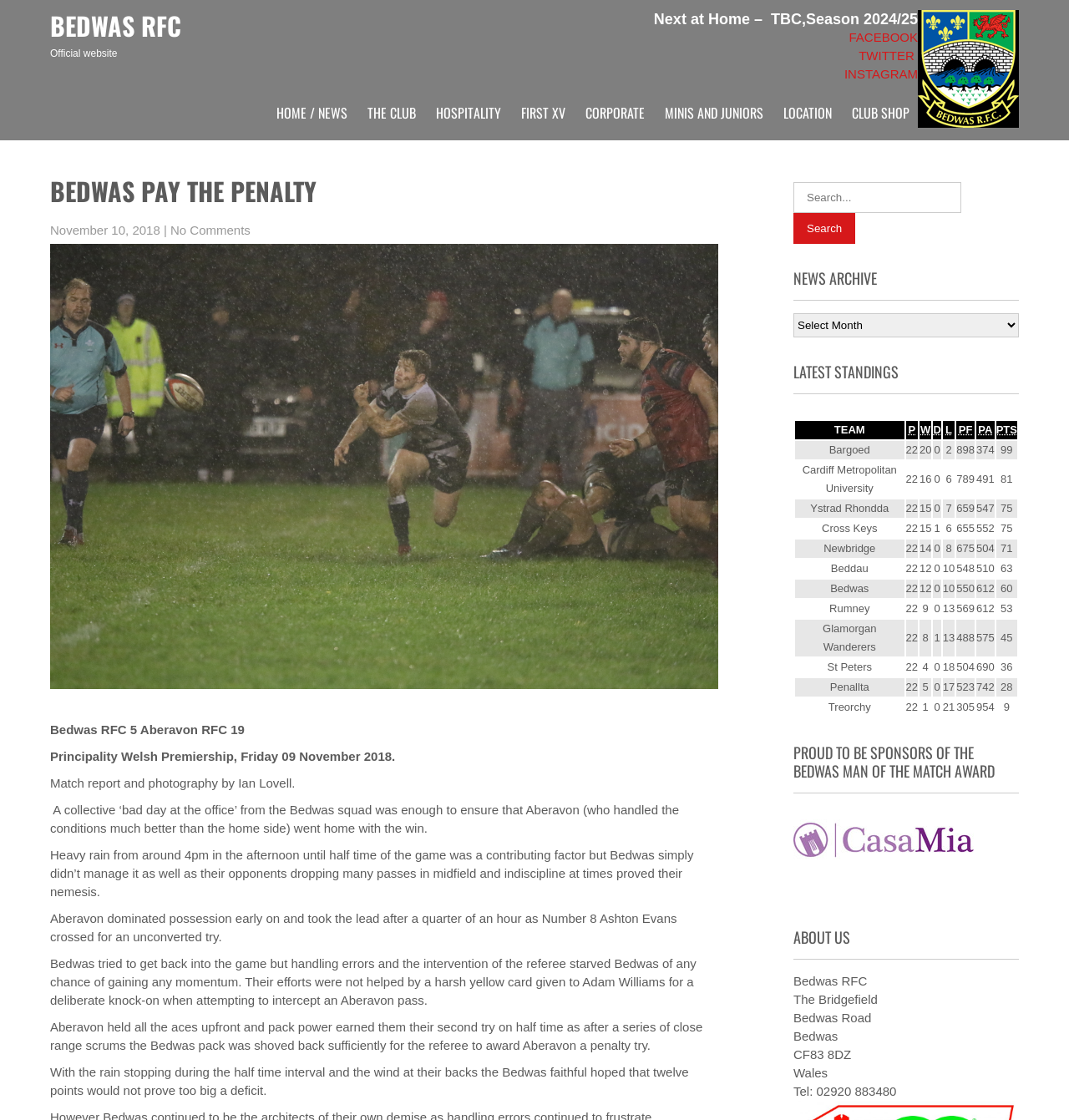Look at the image and answer the question in detail:
What is the position of the search box?

The search box can be found in the top right corner of the webpage. It is located within a complementary element, which is a section of the webpage that provides additional information or functionality. The search box is a prominent feature of the webpage, allowing users to search for specific content.